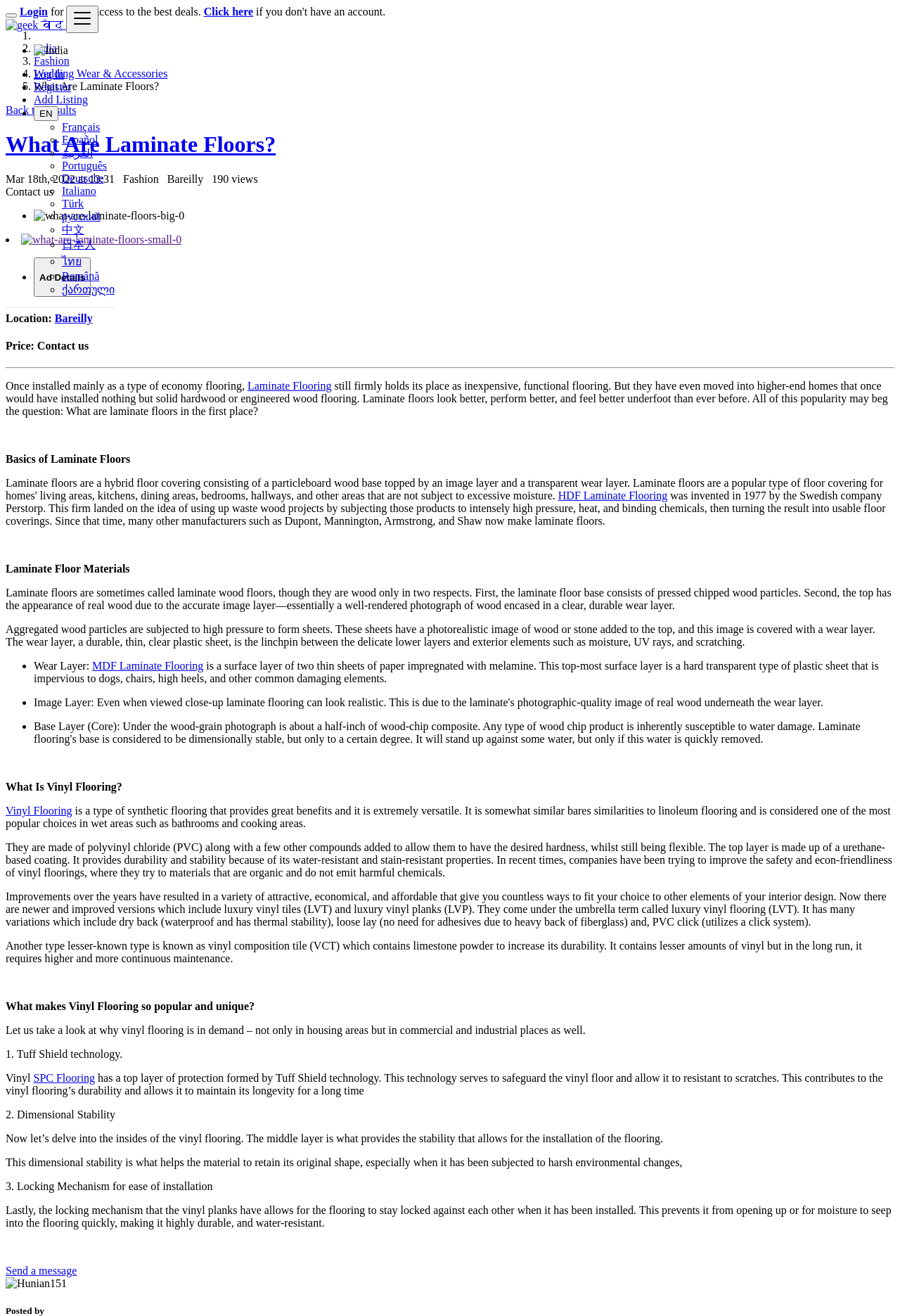Could you provide the bounding box coordinates for the portion of the screen to click to complete this instruction: "Click the 'Back to Results' link"?

[0.006, 0.079, 0.085, 0.088]